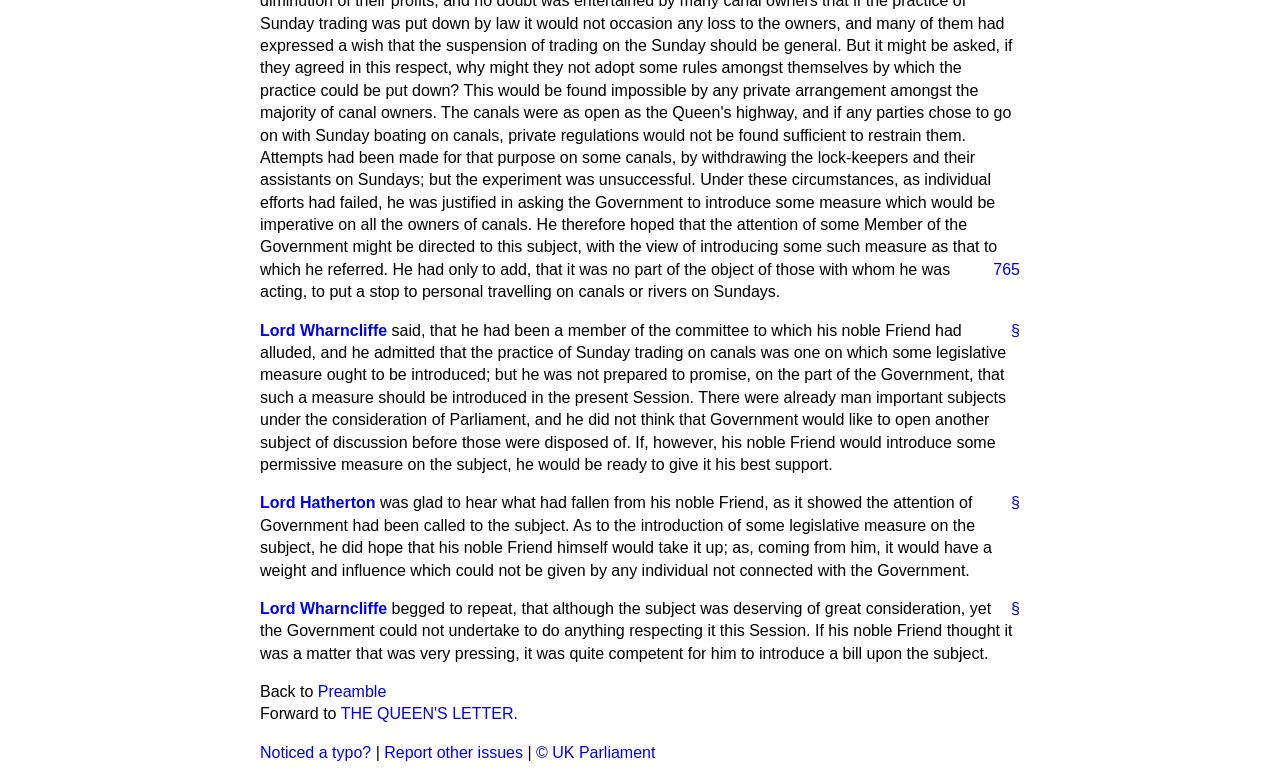Provide the bounding box coordinates of the HTML element this sentence describes: "765". The bounding box coordinates consist of four float numbers between 0 and 1, i.e., [left, top, right, bottom].

[0.764, 0.332, 0.797, 0.361]